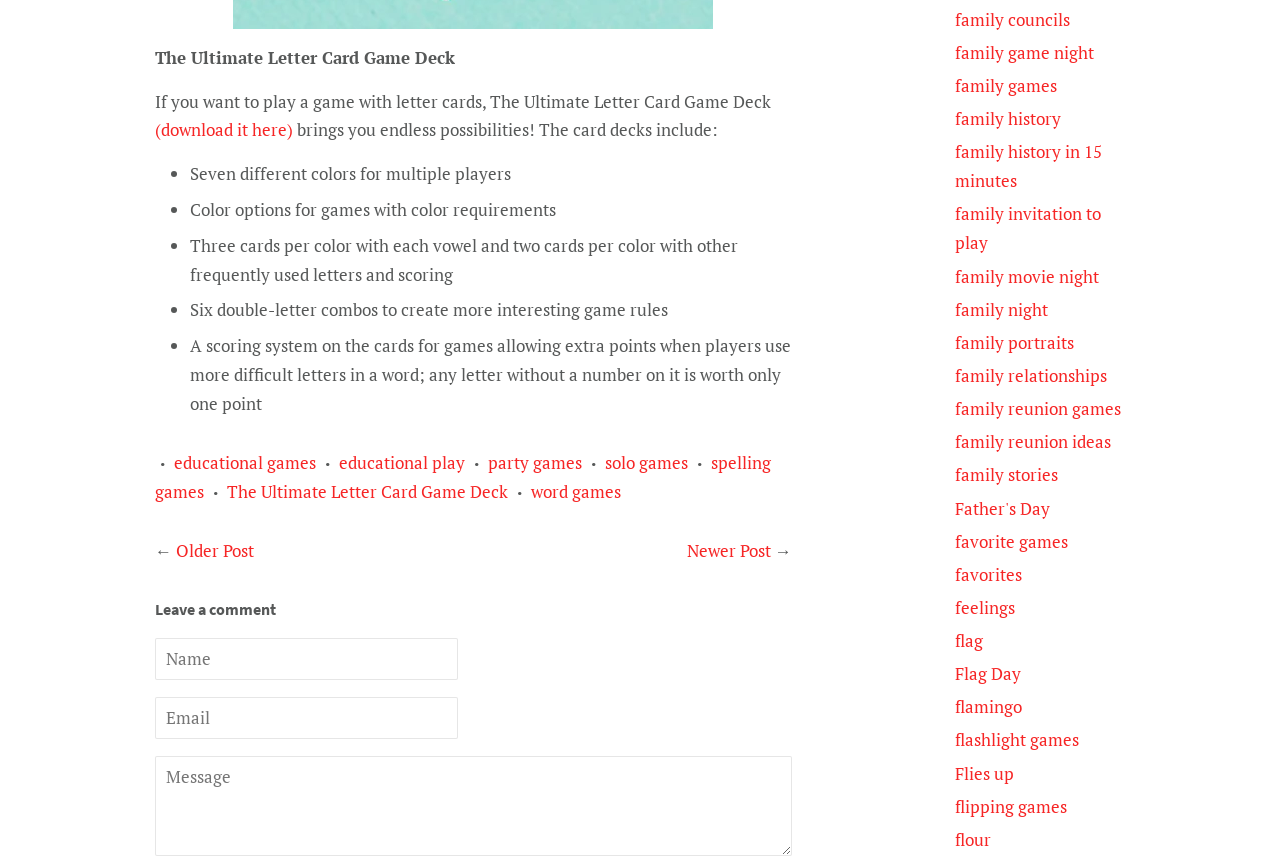Please provide the bounding box coordinates for the element that needs to be clicked to perform the following instruction: "Click on family game night". The coordinates should be given as four float numbers between 0 and 1, i.e., [left, top, right, bottom].

[0.746, 0.047, 0.855, 0.074]